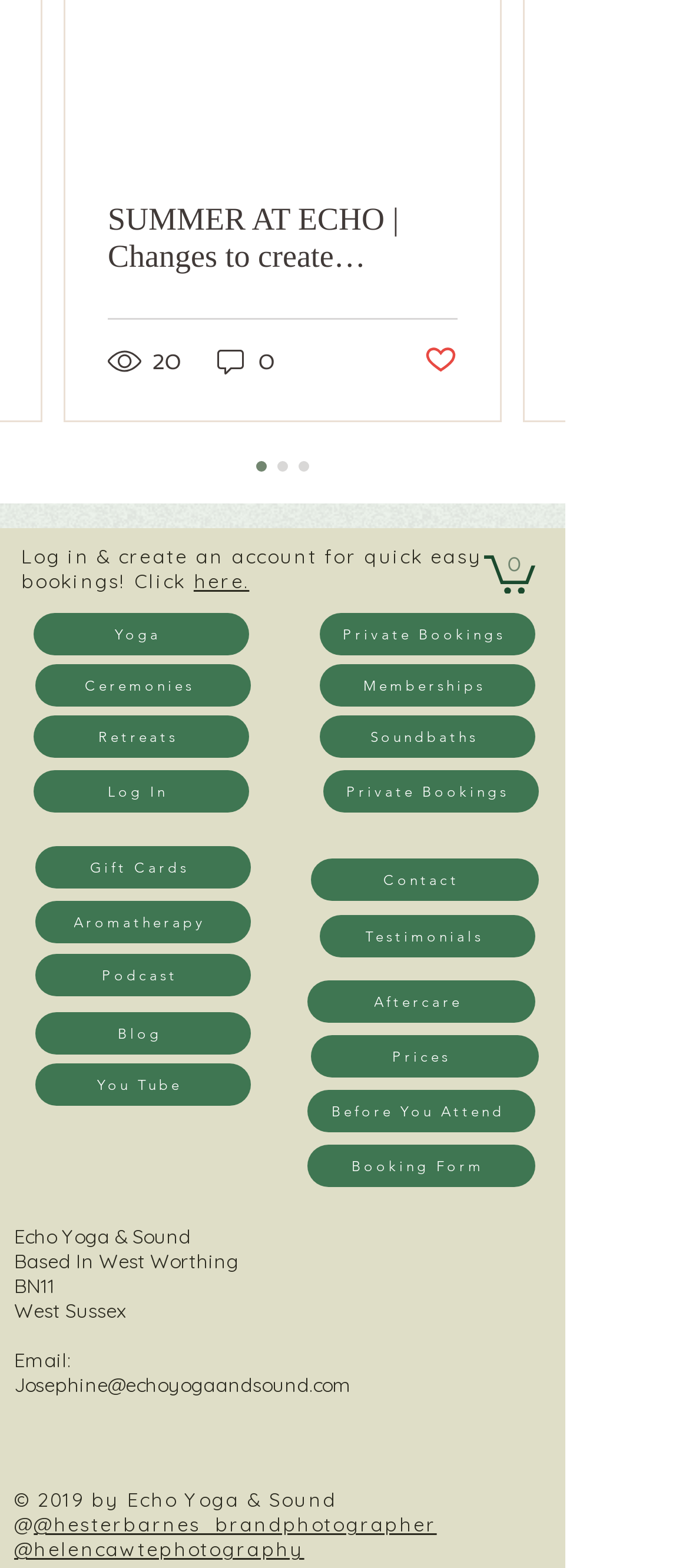Extract the bounding box coordinates of the UI element described by: "aria-label="Echo Yoga And Sound Insta"". The coordinates should include four float numbers ranging from 0 to 1, e.g., [left, top, right, bottom].

[0.703, 0.961, 0.782, 0.996]